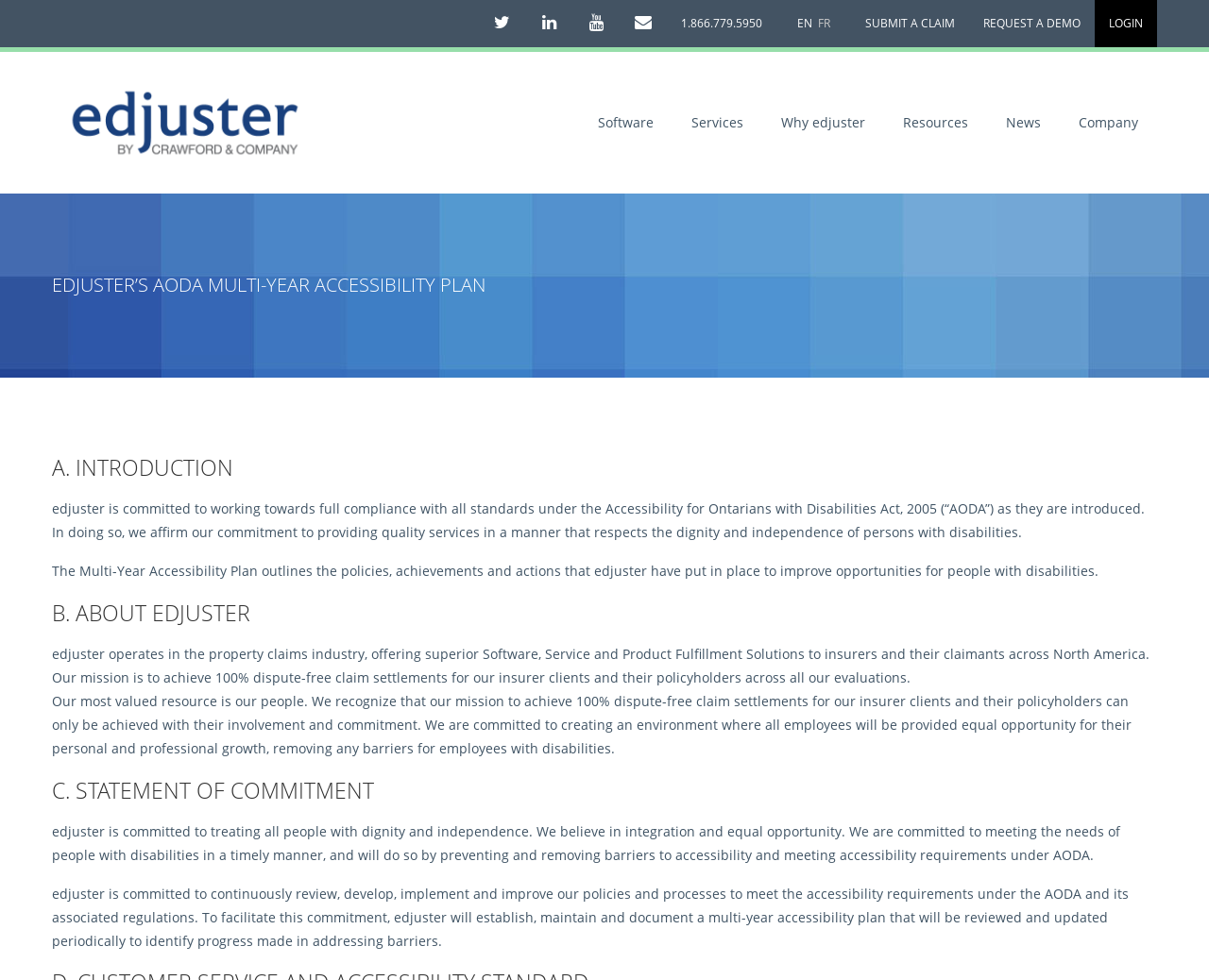Given the element description Submit A Claim, specify the bounding box coordinates of the corresponding UI element in the format (top-left x, top-left y, bottom-right x, bottom-right y). All values must be between 0 and 1.

[0.704, 0.0, 0.802, 0.048]